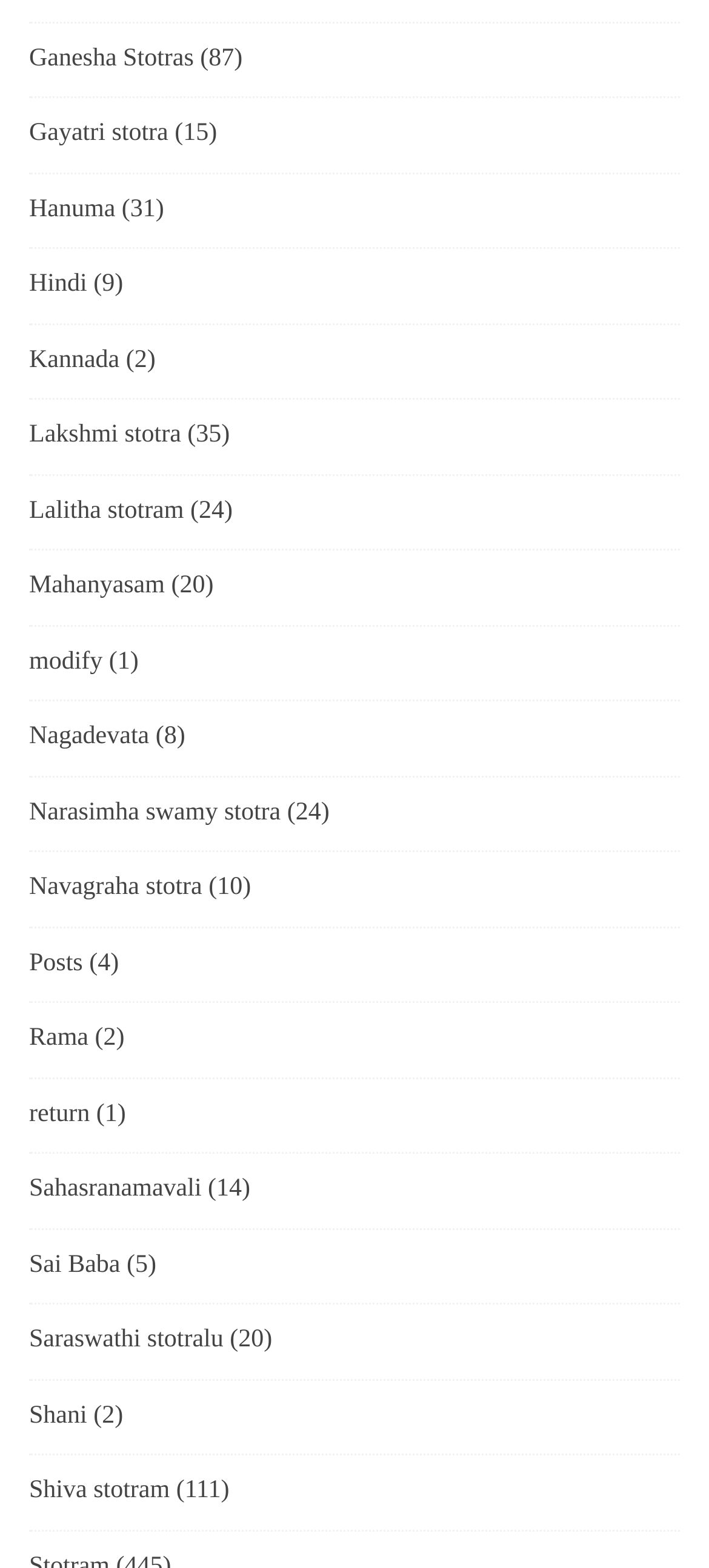Show the bounding box coordinates of the region that should be clicked to follow the instruction: "Click on Ganesha Stotras."

[0.041, 0.028, 0.273, 0.046]